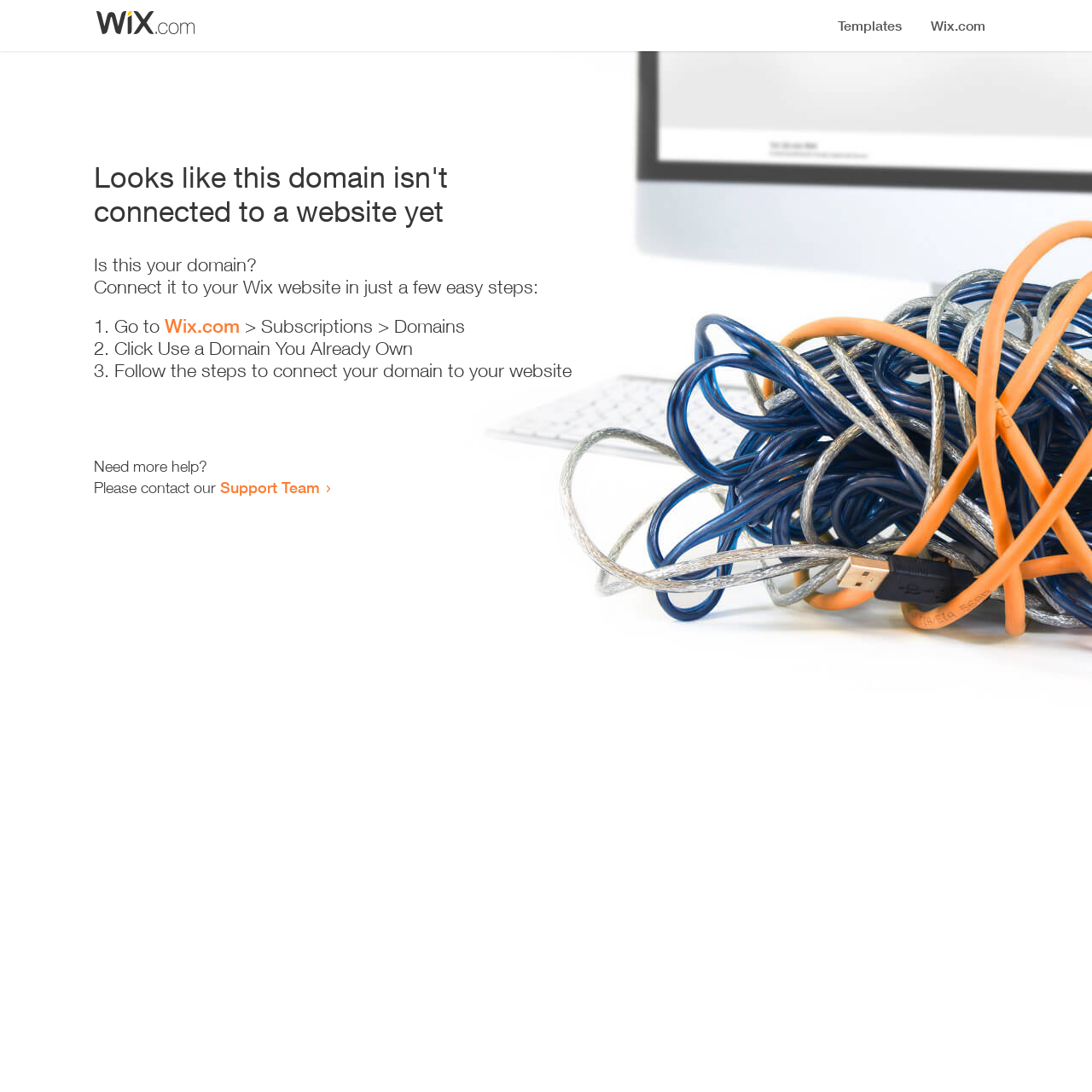How many steps are required to connect the domain?
Answer the question with a detailed explanation, including all necessary information.

The webpage provides a list of steps to connect the domain, and there are three list markers ('1.', '2.', '3.') indicating that three steps are required.